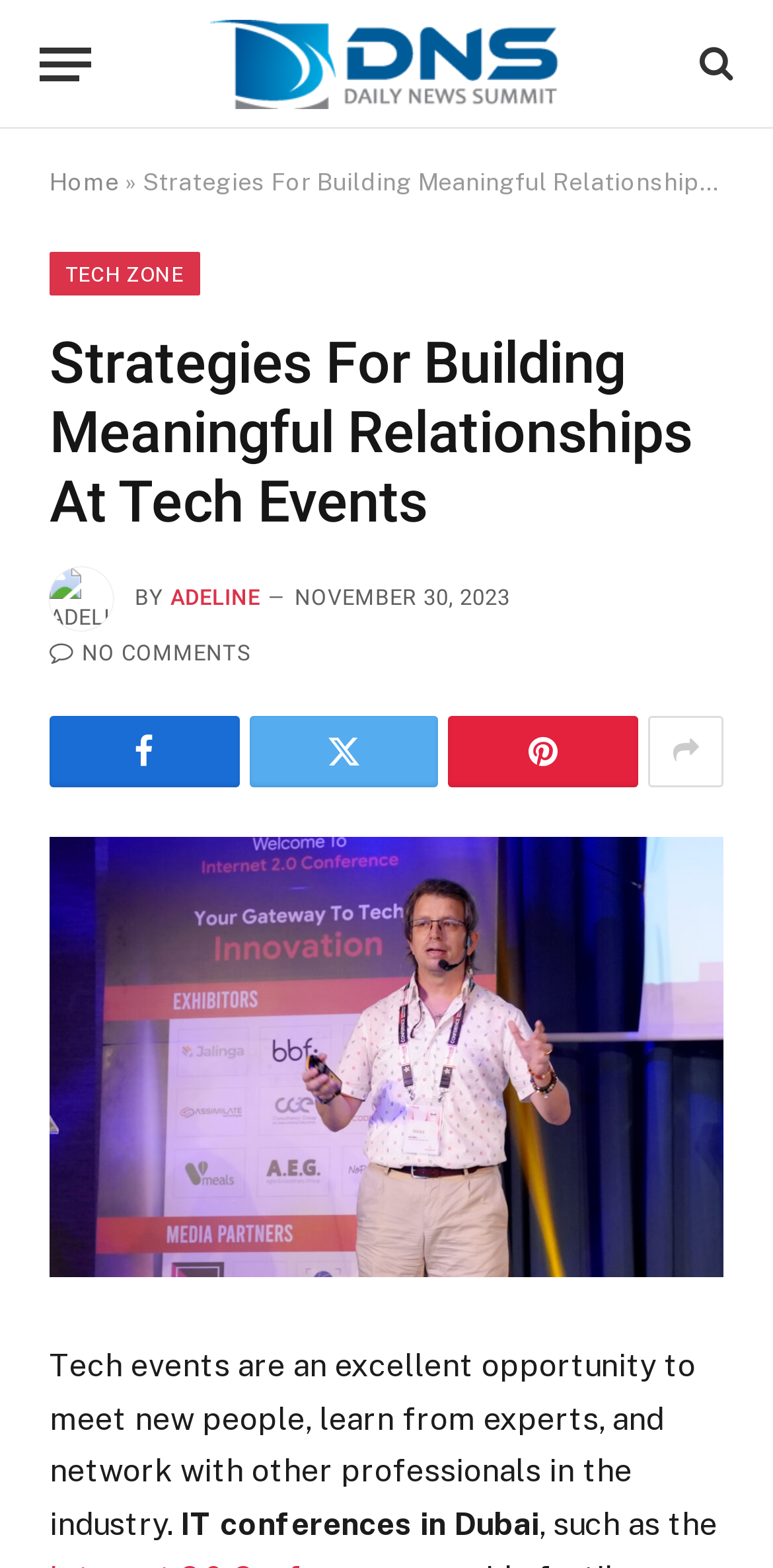What is the text of the first link on the webpage?
Look at the image and answer the question with a single word or phrase.

Daily News Summit